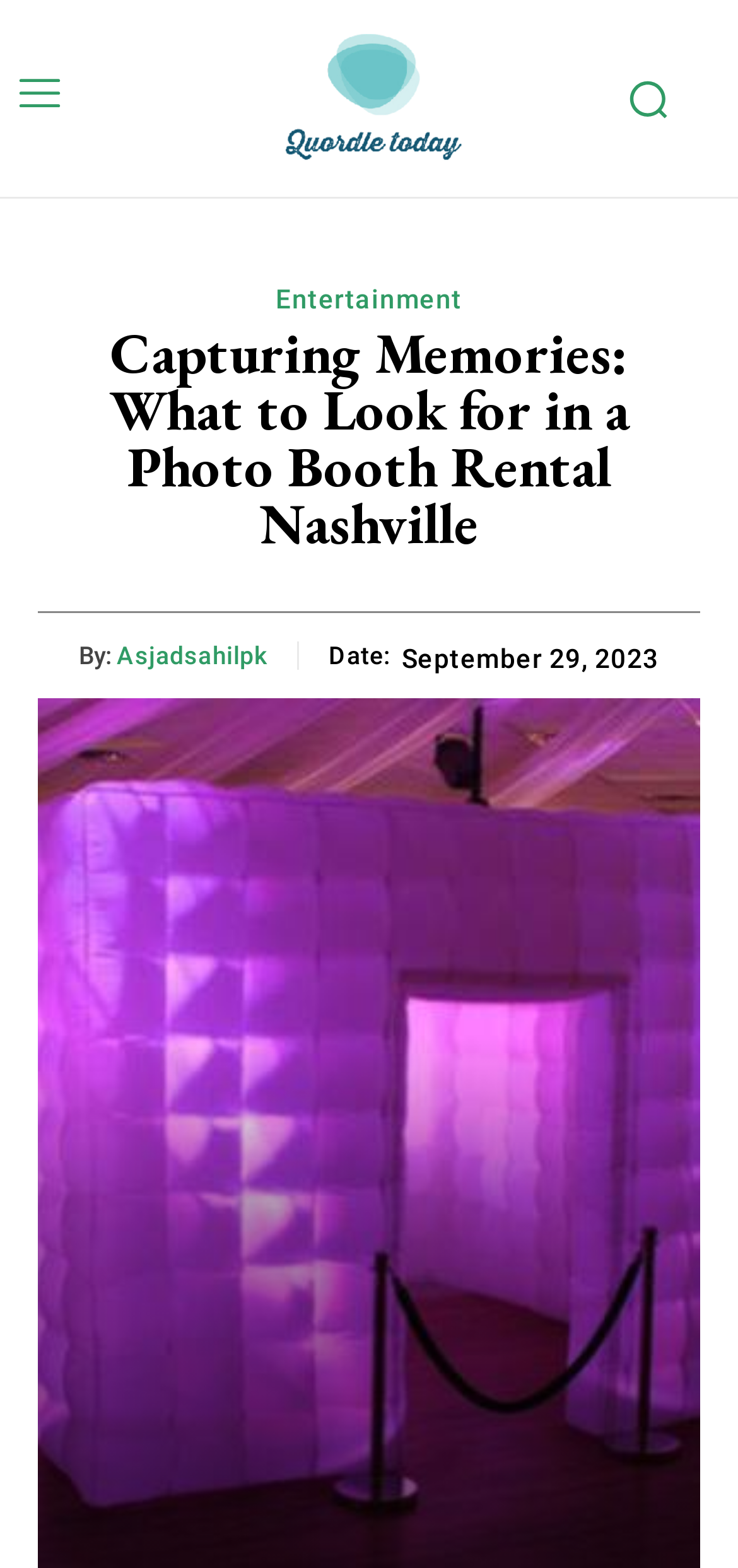Extract the bounding box coordinates of the UI element described by: "Learning". The coordinates should include four float numbers ranging from 0 to 1, e.g., [left, top, right, bottom].

None